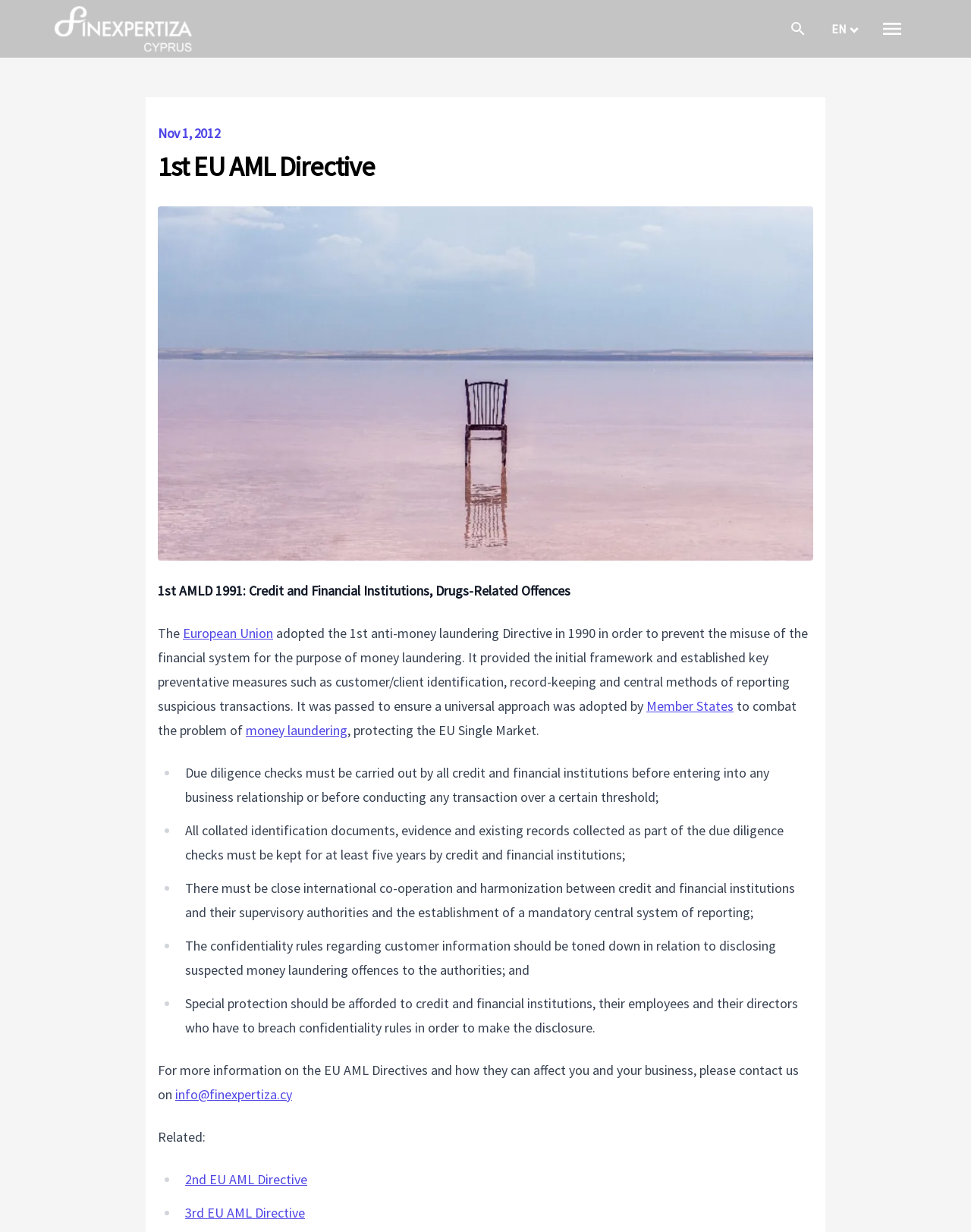Offer a detailed account of what is visible on the webpage.

The webpage is about the 1st EU Anti-Money Laundering (AML) Directive, adopted in 1991. At the top left corner, there is a header logo, and on the top right corner, there are three buttons with icons. Next to the buttons, there is a language selection option with the text "EN".

Below the header section, there is a date "Nov 1, 2012" and a heading "1st EU AML Directive" with an image beside it. The main content of the page is divided into several sections. The first section describes the purpose of the 1st AML Directive, which is to prevent the misuse of the financial system for money laundering. It also mentions that the directive established key preventative measures such as customer identification, record-keeping, and reporting suspicious transactions.

The next section is a list of key points, marked with bullet points, which outlines the requirements for credit and financial institutions, including due diligence checks, record-keeping, international cooperation, and confidentiality rules.

At the bottom of the page, there is a call-to-action section, encouraging readers to contact the website for more information on EU AML Directives and their impact on businesses. There is also a "Related" section with links to the 2nd and 3rd EU AML Directives.